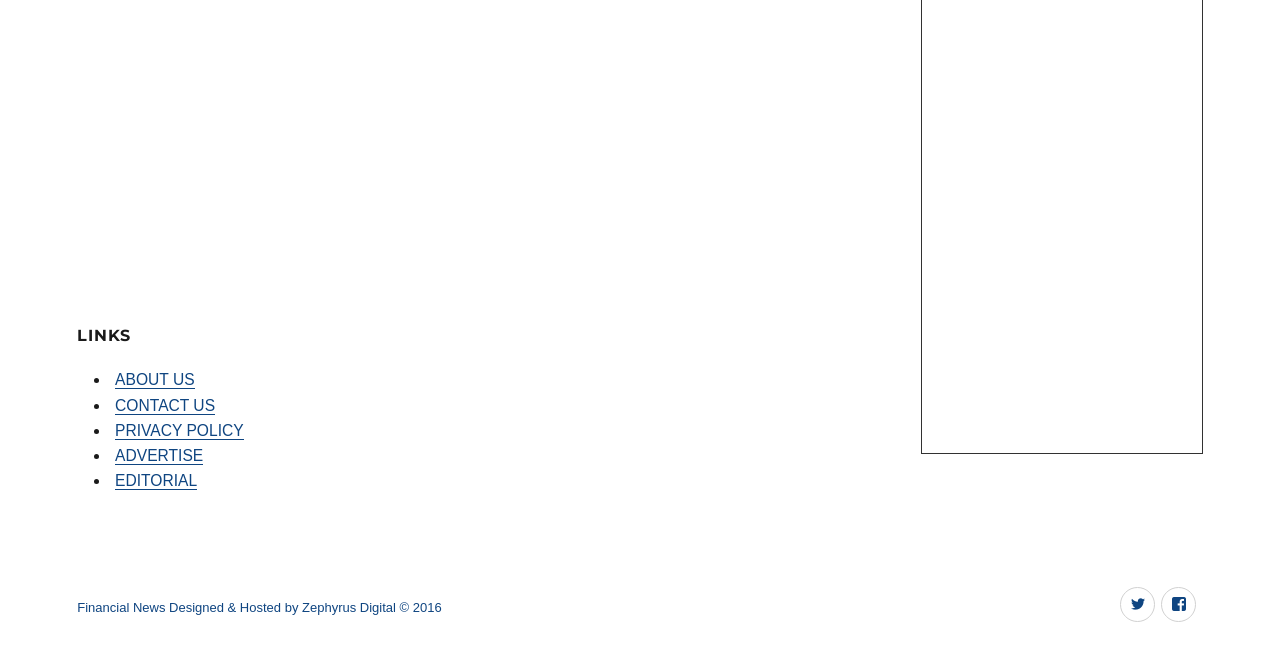Find and indicate the bounding box coordinates of the region you should select to follow the given instruction: "go to PRIVACY POLICY".

[0.09, 0.628, 0.19, 0.654]